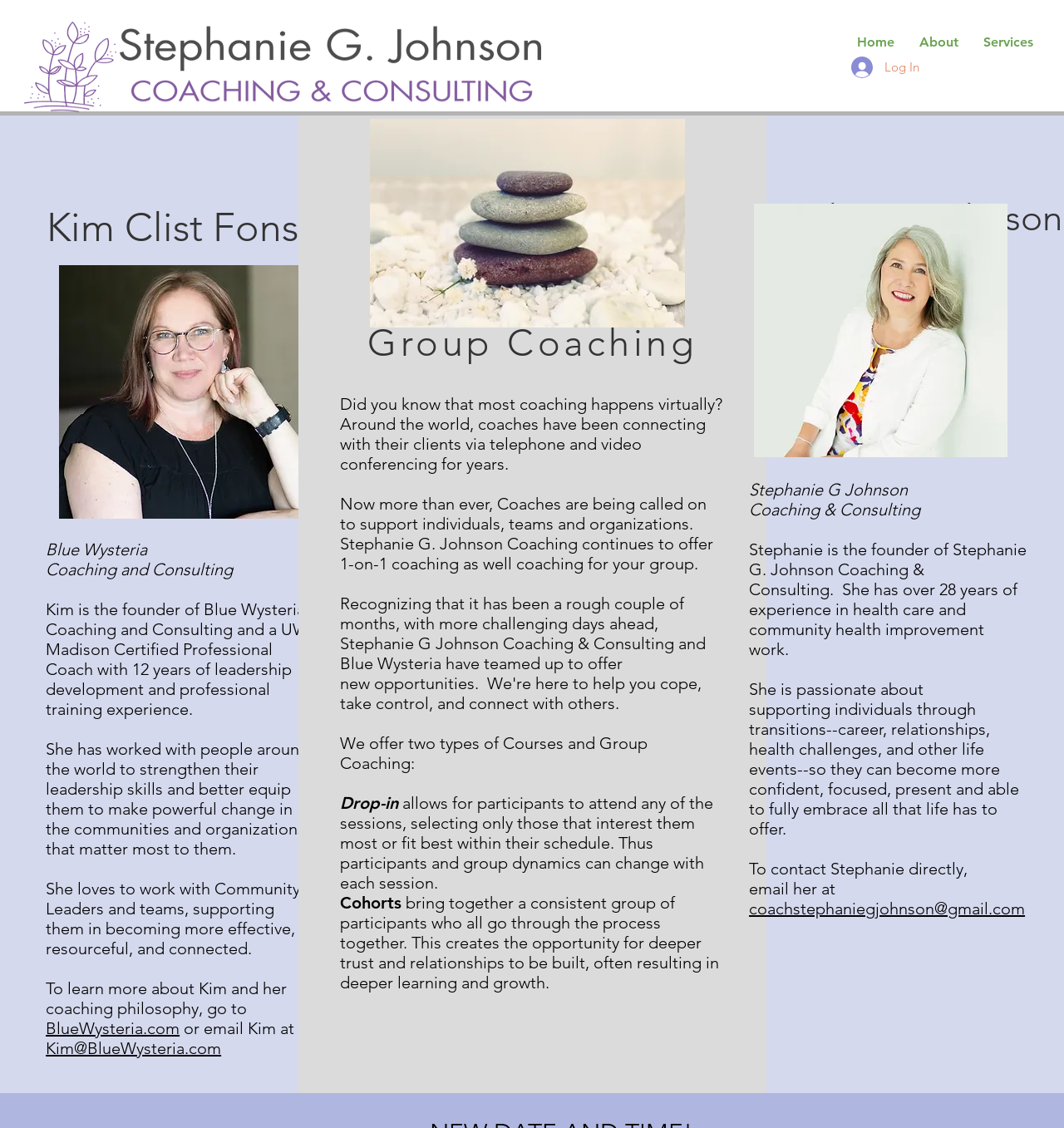What type of coaching does Stephanie G Johnson offer?
Using the image, provide a concise answer in one word or a short phrase.

Group Coaching